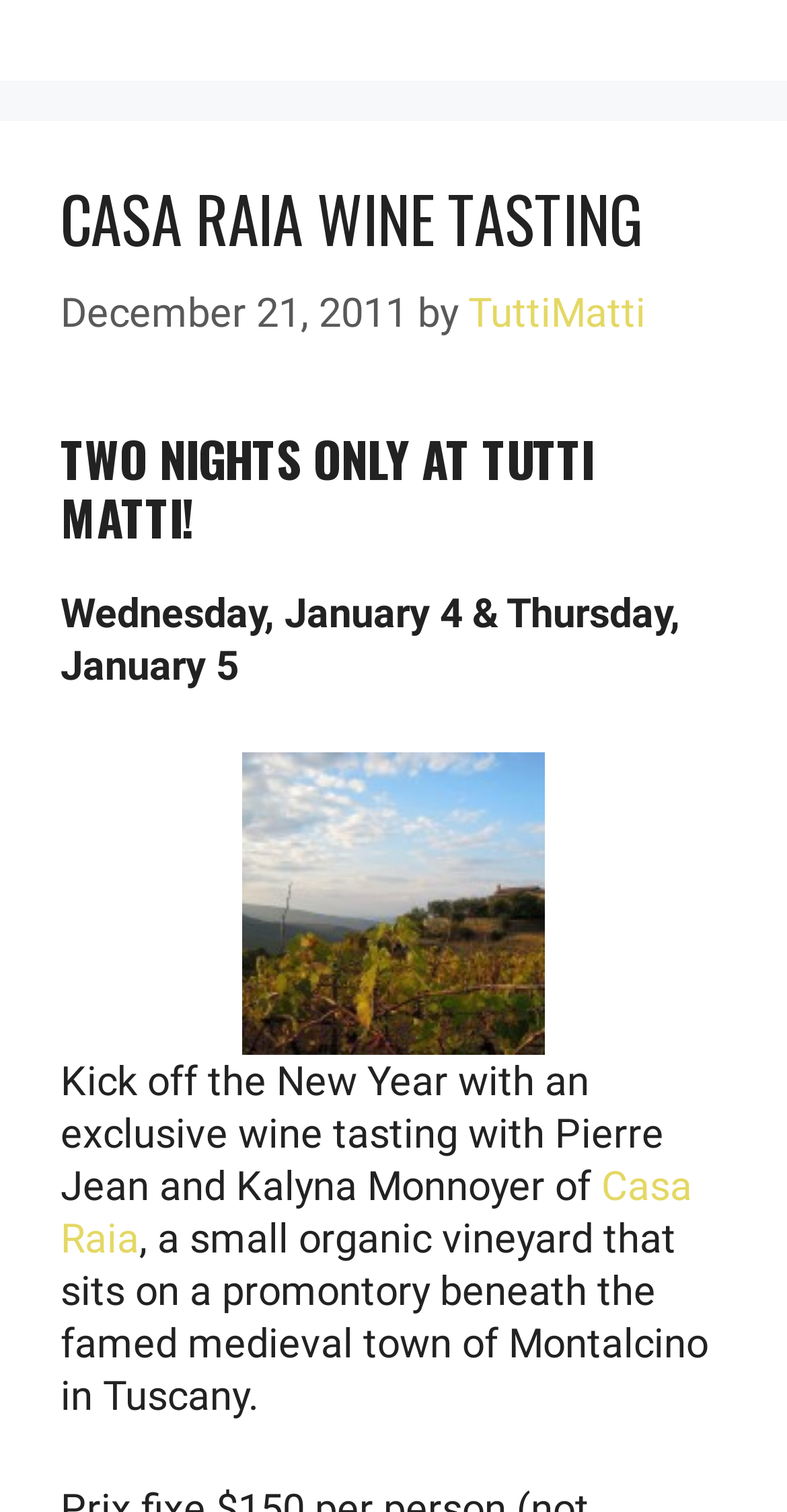What is the location of the vineyard?
Analyze the image and deliver a detailed answer to the question.

I found the location of the vineyard by reading the static text that mentions 'a small organic vineyard that sits on a promontory beneath the famed medieval town of Montalcino in Tuscany'.